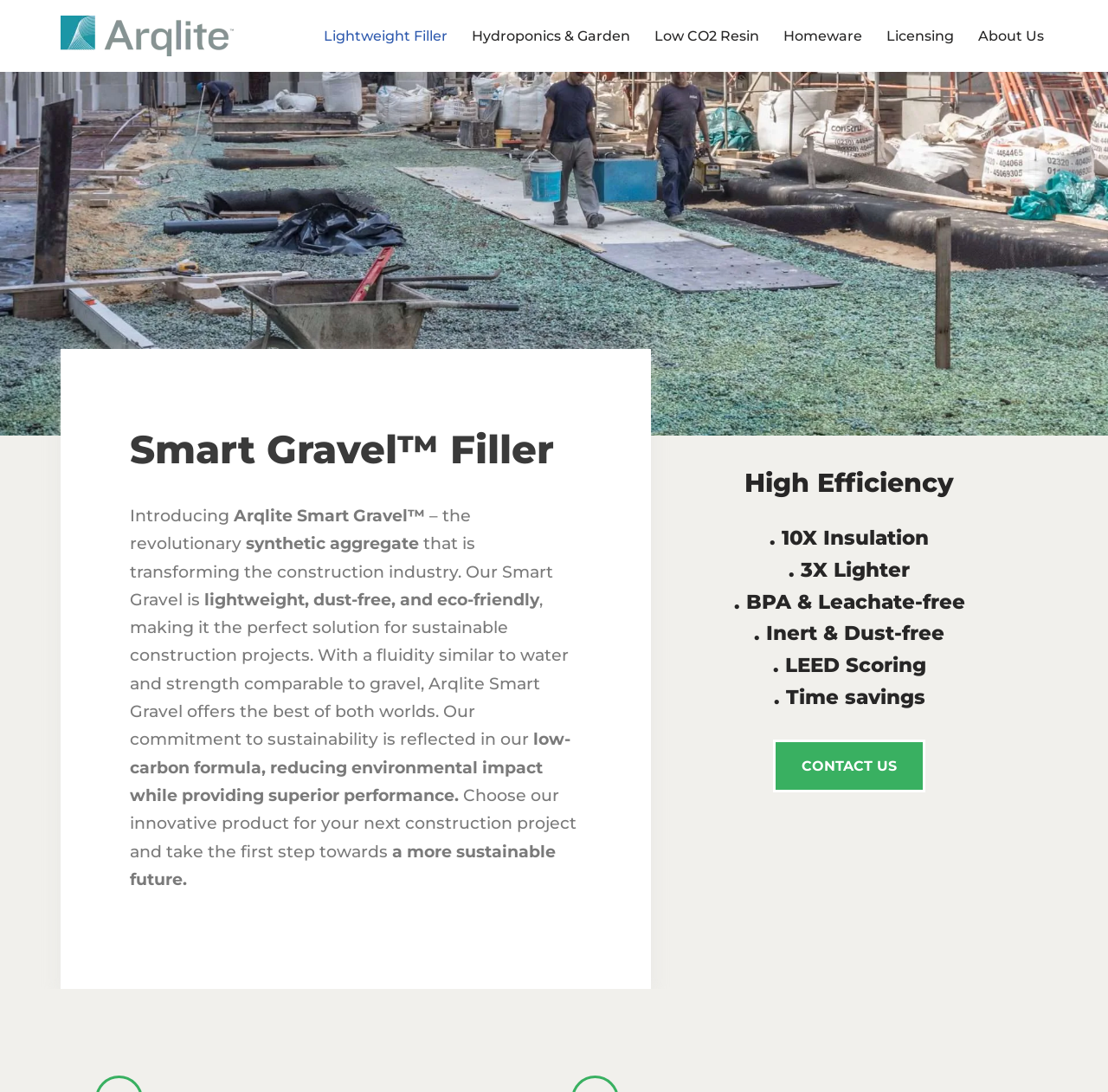Indicate the bounding box coordinates of the clickable region to achieve the following instruction: "Learn about 'Arqlite - Innovation in Sustainable Plastics'."

[0.055, 0.014, 0.211, 0.052]